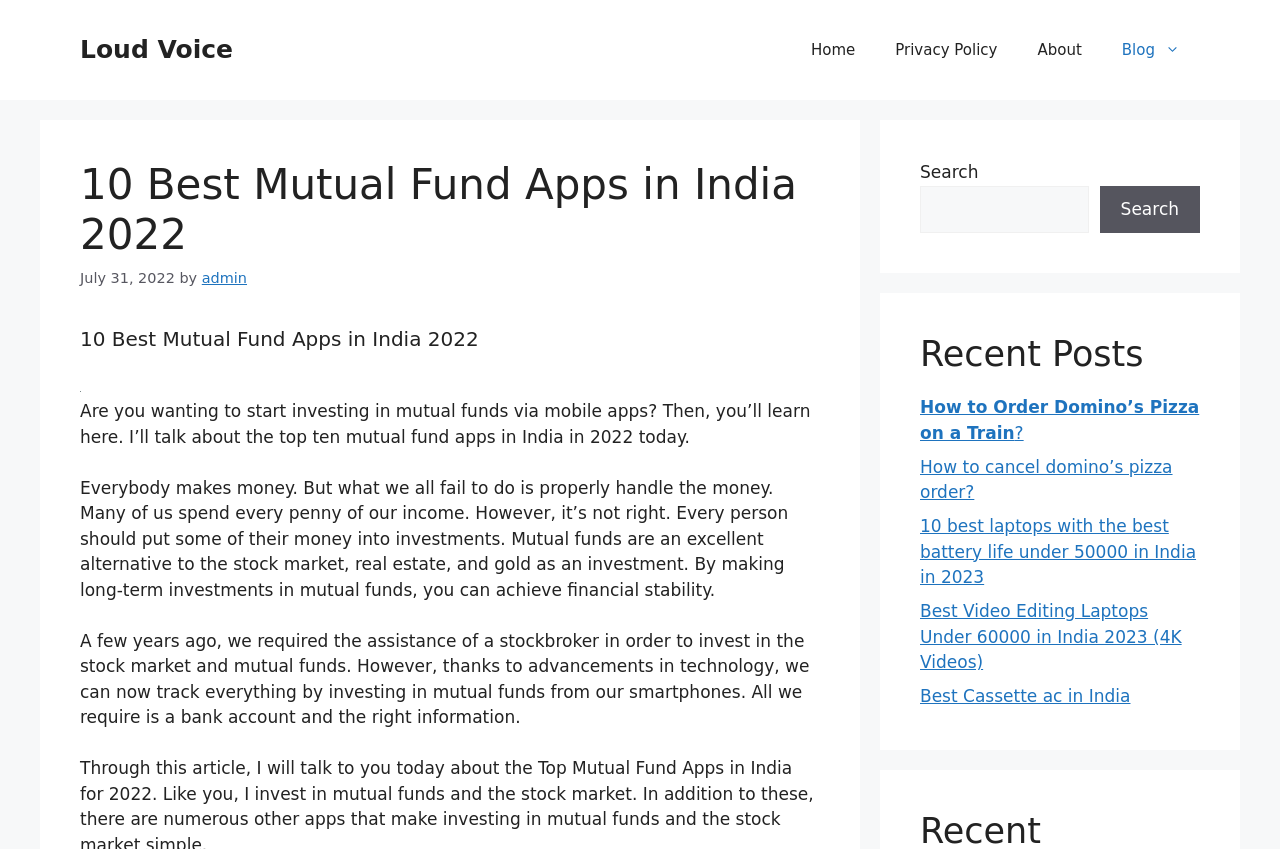What is the topic of the webpage?
Using the visual information, respond with a single word or phrase.

Mutual Fund Apps